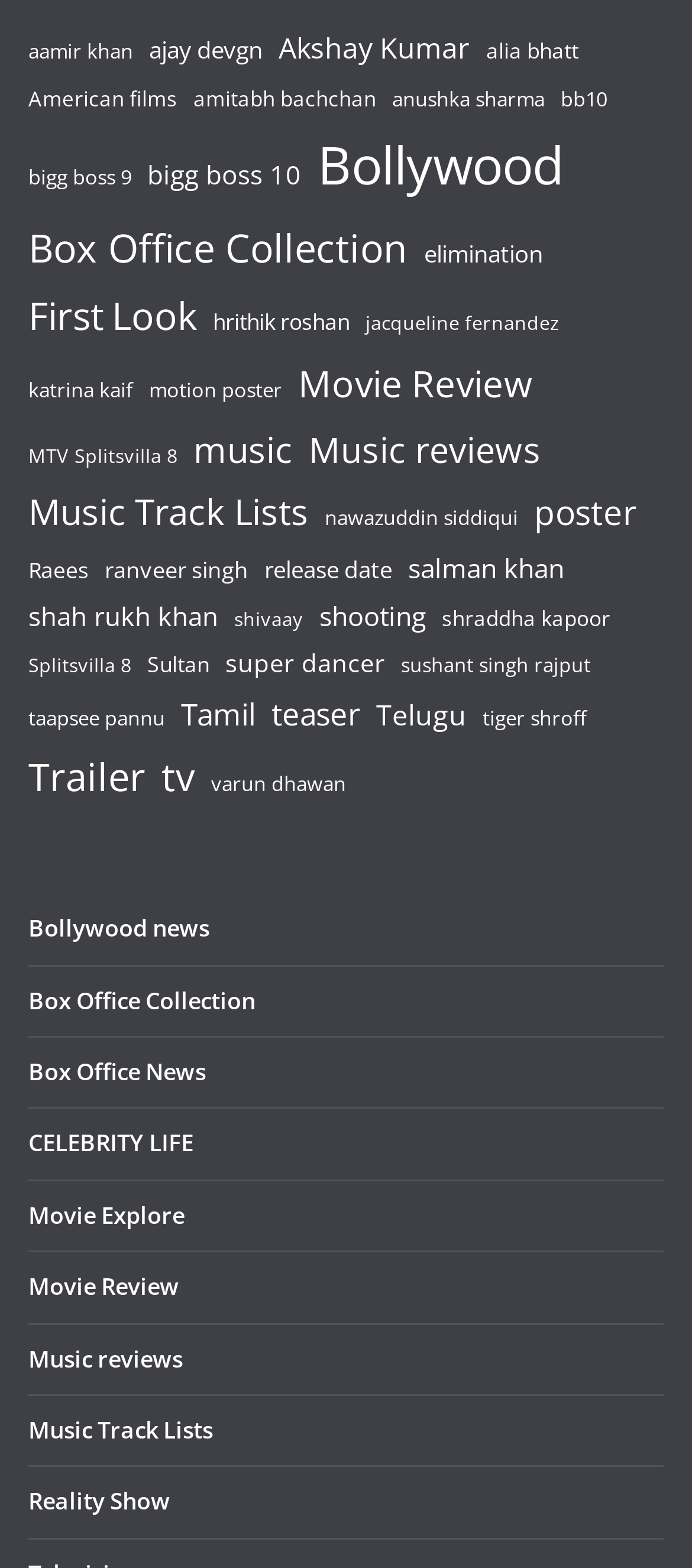How many Bollywood-related items are there?
Look at the webpage screenshot and answer the question with a detailed explanation.

I counted the number of items in the 'Bollywood' category, which is 2,151.